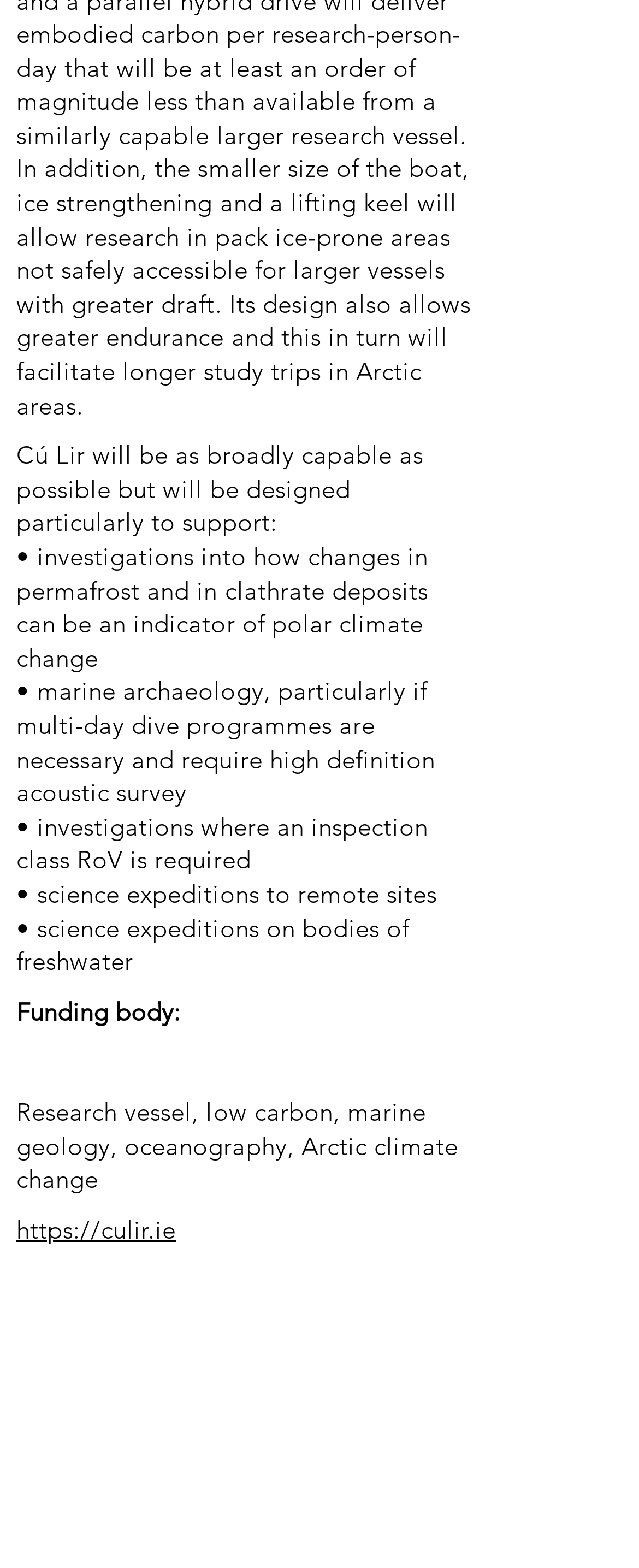Given the description of the UI element: "https://culir.ie", predict the bounding box coordinates in the form of [left, top, right, bottom], with each value being a float between 0 and 1.

[0.026, 0.774, 0.276, 0.794]